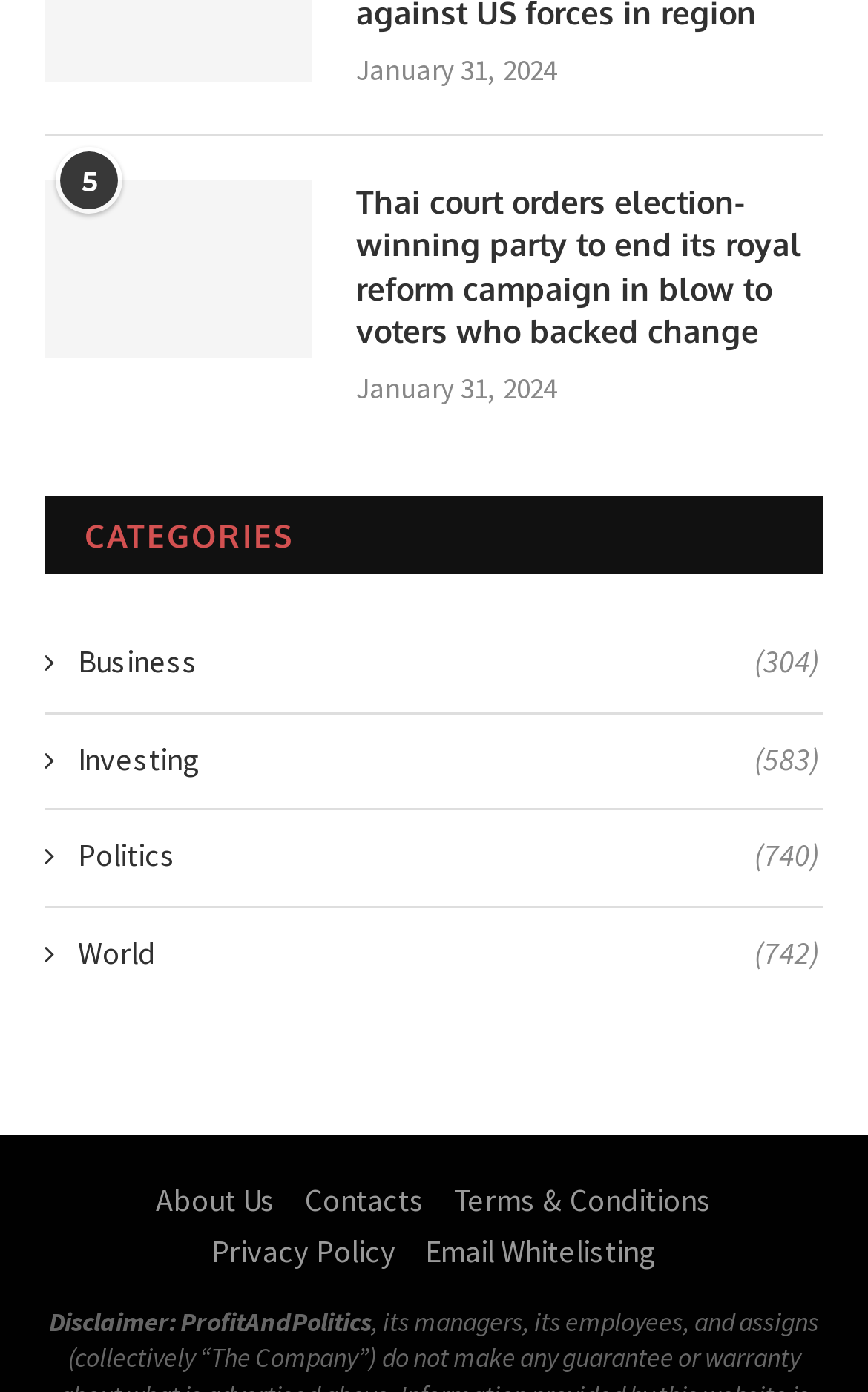Provide a brief response to the question using a single word or phrase: 
What is the date of the news article?

January 31, 2024